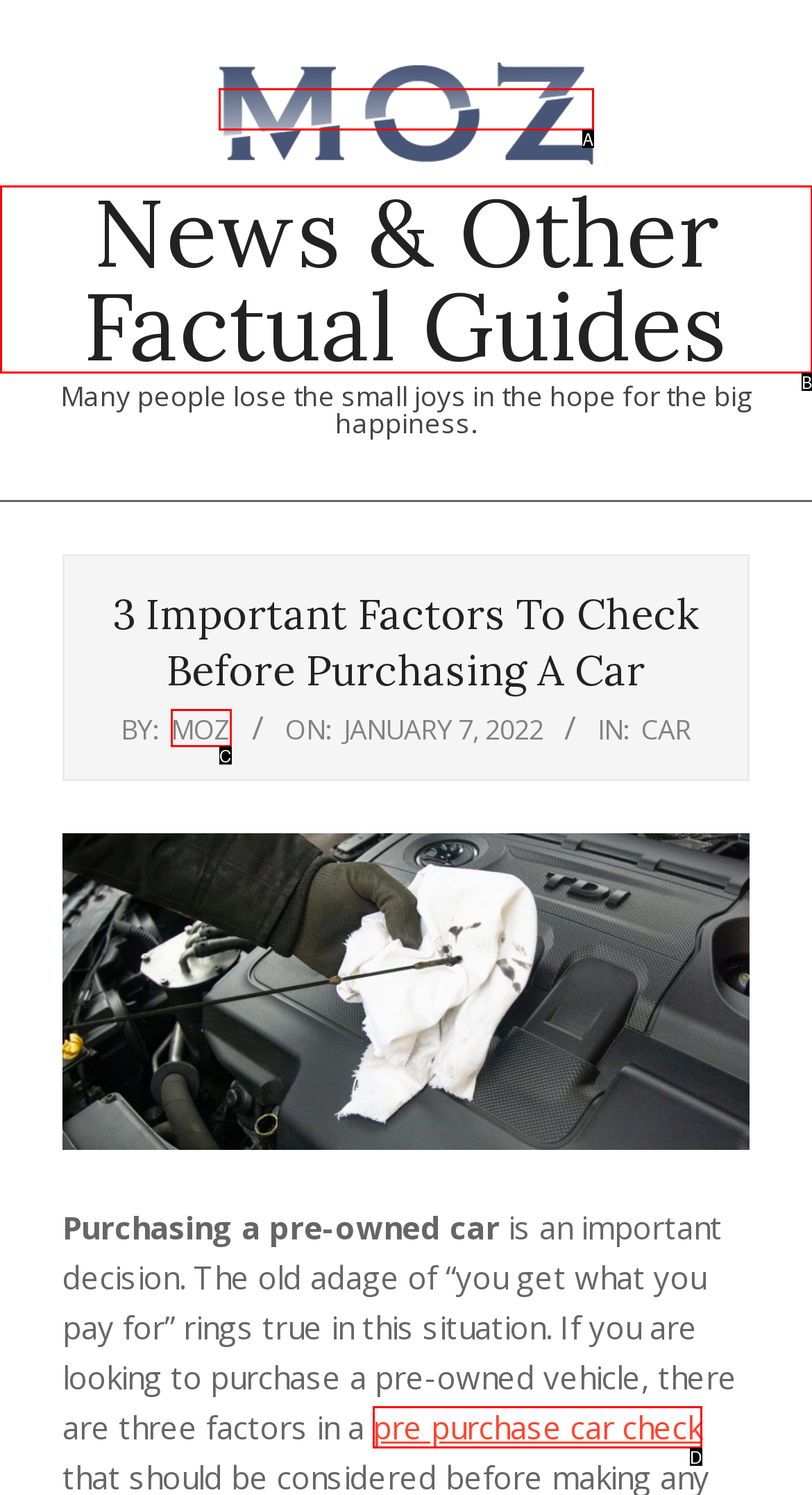Find the option that matches this description: pre purchase car check
Provide the corresponding letter directly.

D